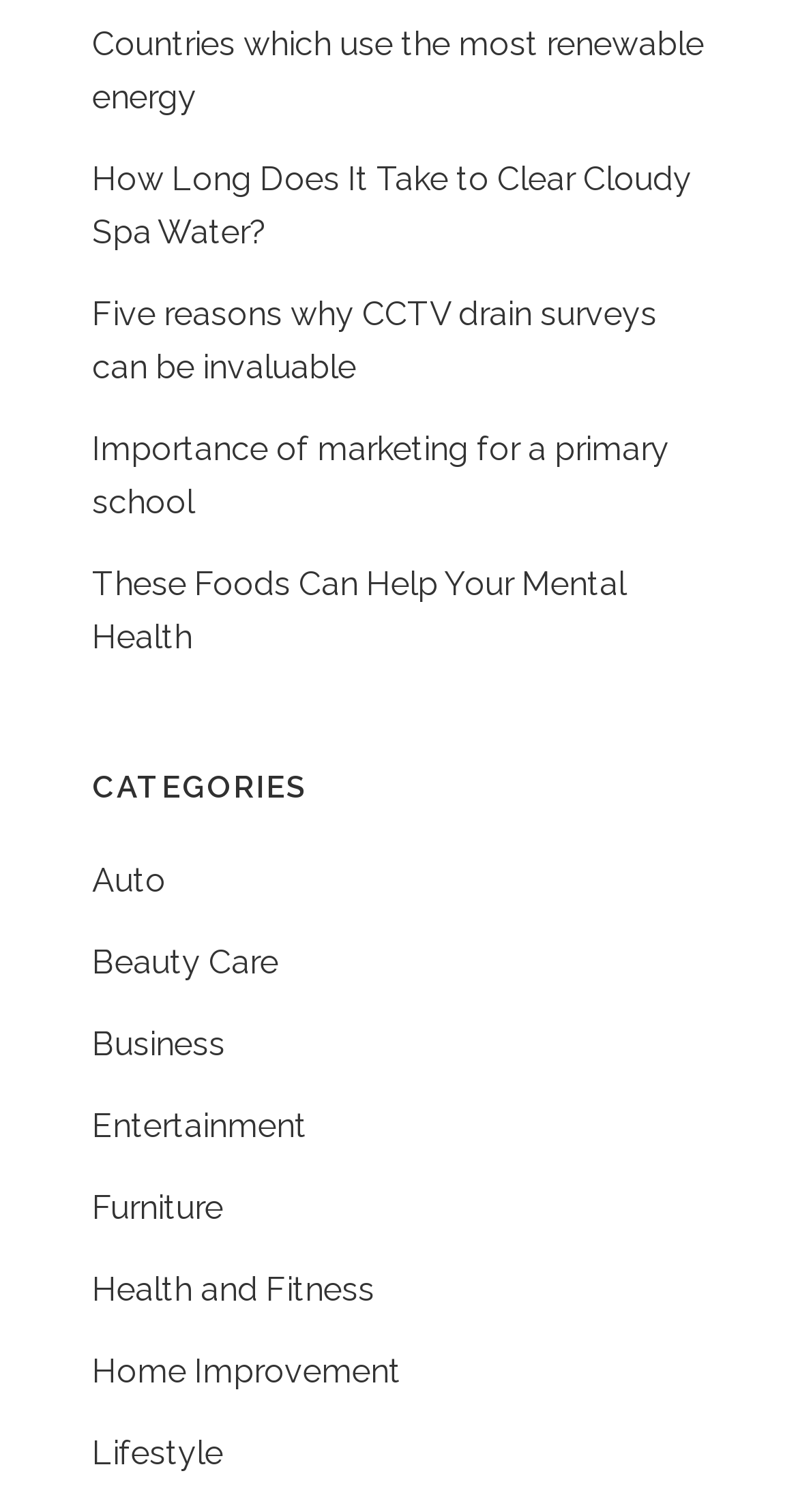Utilize the details in the image to give a detailed response to the question: How many links are there on the webpage in total?

I counted the number of links on the webpage, including the 5 article links above the 'CATEGORIES' heading and the 9 category links under the 'CATEGORIES' heading, totaling 14 links.